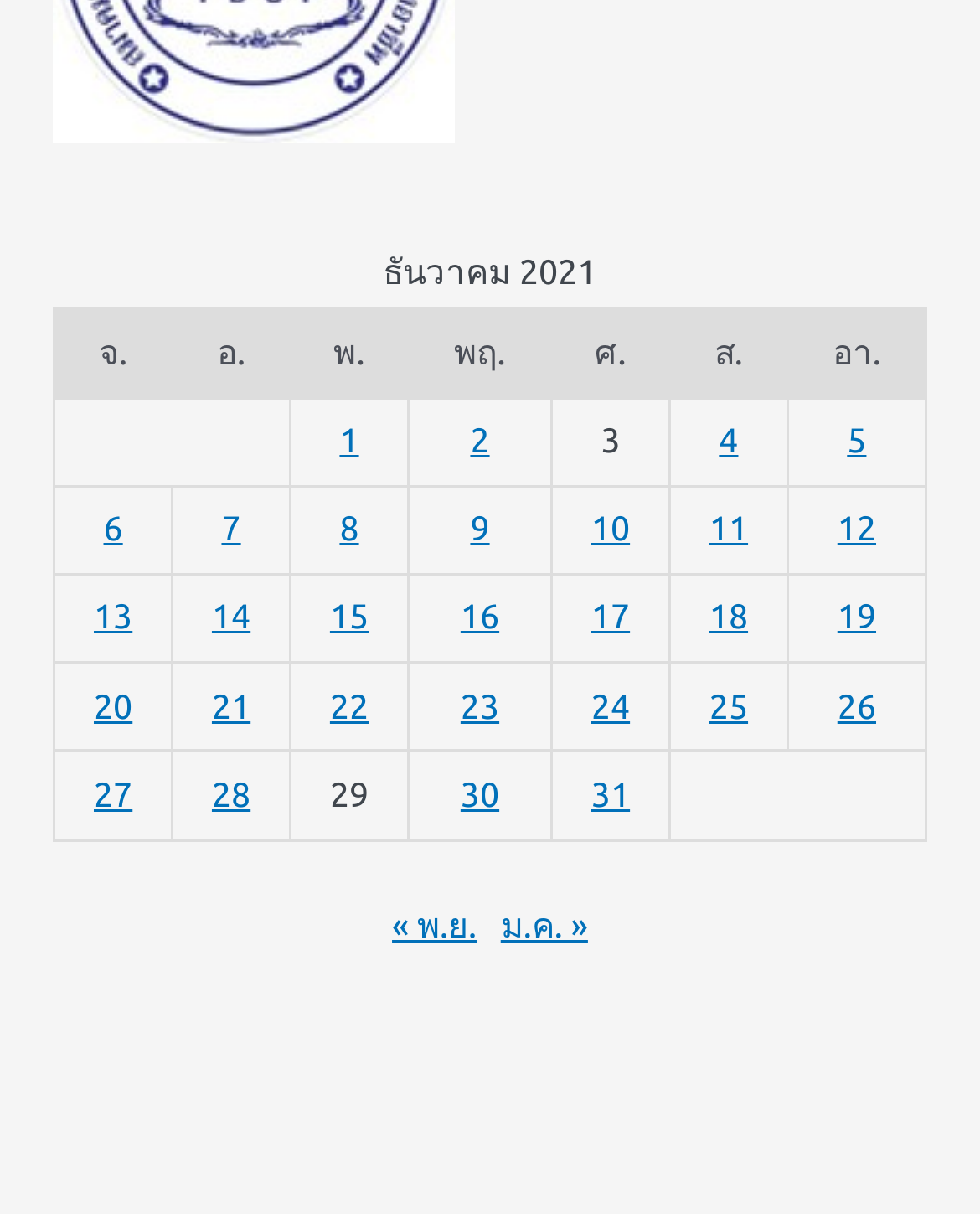Determine the bounding box coordinates of the clickable region to execute the instruction: "click on a date to view its details". The coordinates should be four float numbers between 0 and 1, denoted as [left, top, right, bottom].

[0.055, 0.327, 0.945, 0.4]